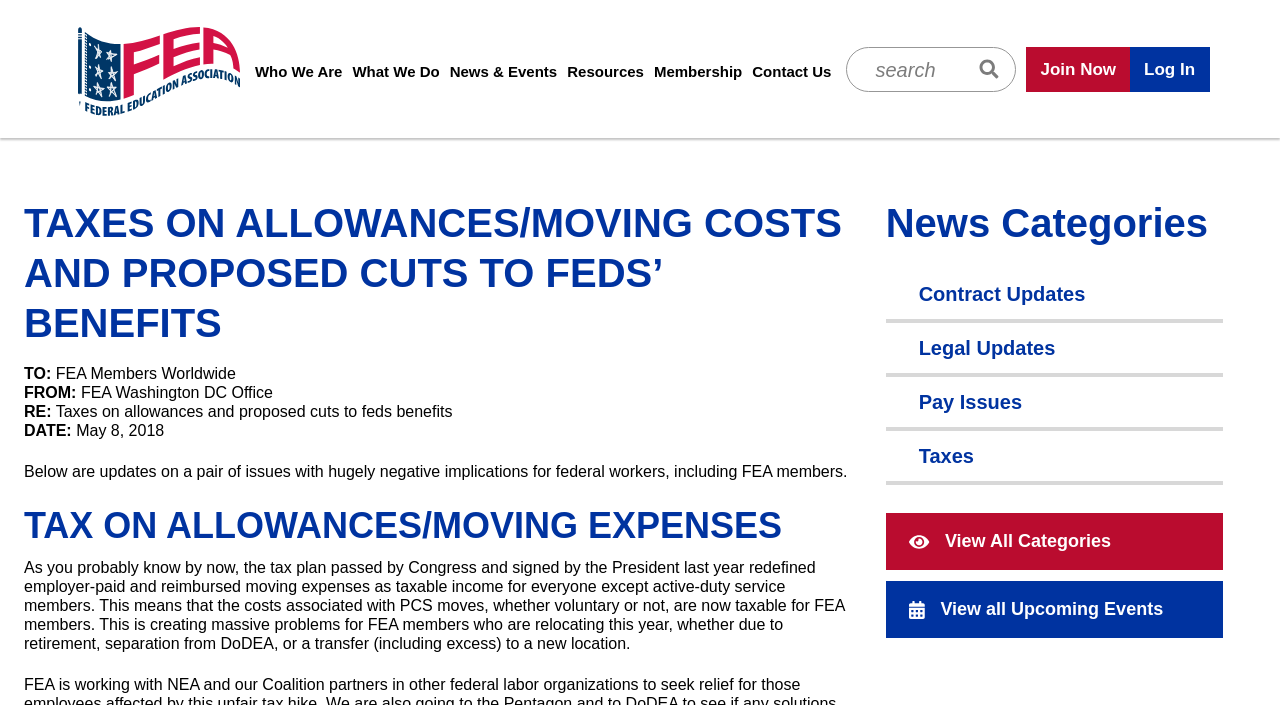Please find the bounding box coordinates of the element's region to be clicked to carry out this instruction: "View Contract Updates".

[0.692, 0.382, 0.955, 0.458]